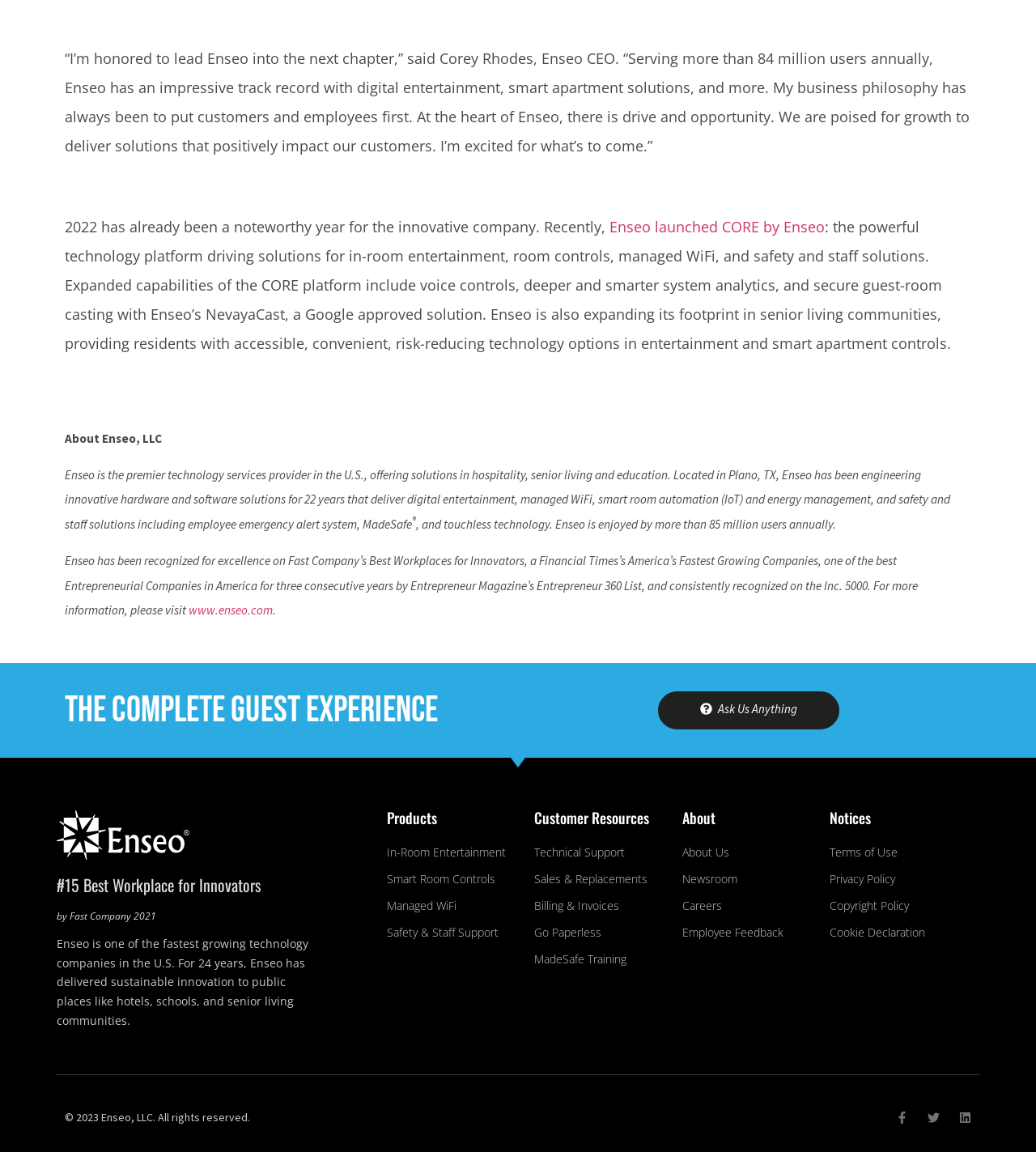For the given element description Go Paperless, determine the bounding box coordinates of the UI element. The coordinates should follow the format (top-left x, top-left y, bottom-right x, bottom-right y) and be within the range of 0 to 1.

[0.516, 0.8, 0.658, 0.819]